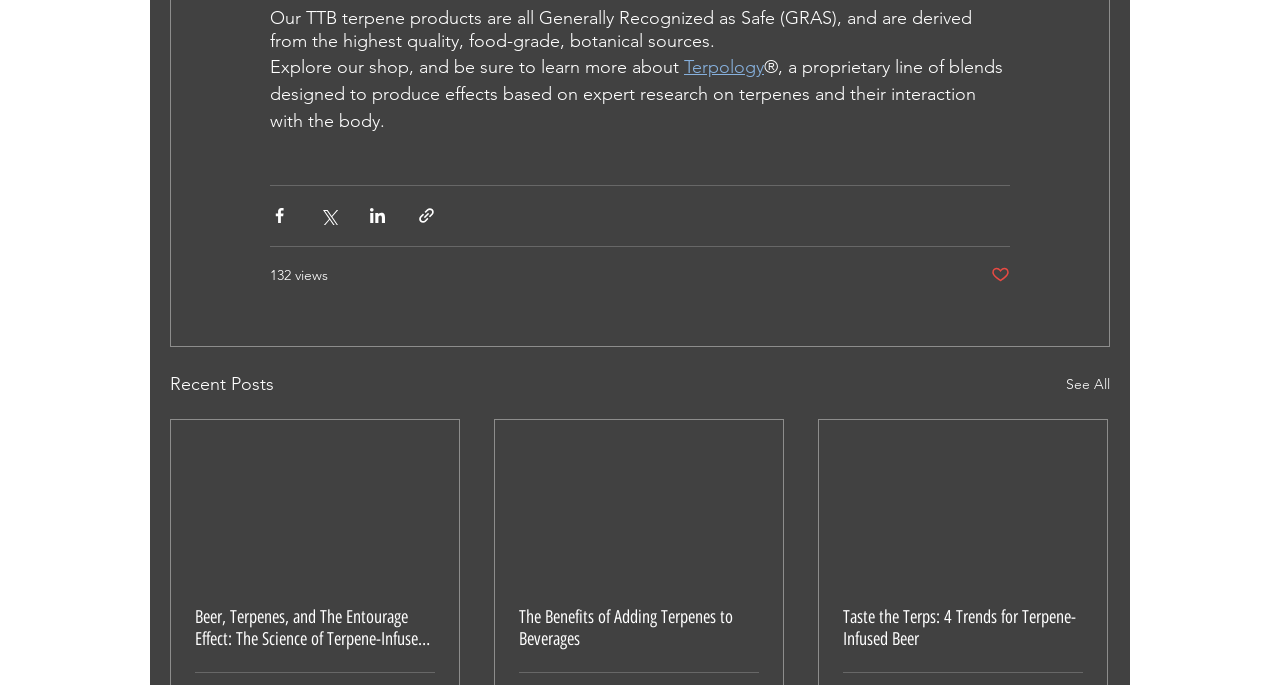Please provide the bounding box coordinates for the element that needs to be clicked to perform the instruction: "Explore Terpology". The coordinates must consist of four float numbers between 0 and 1, formatted as [left, top, right, bottom].

[0.534, 0.081, 0.597, 0.113]